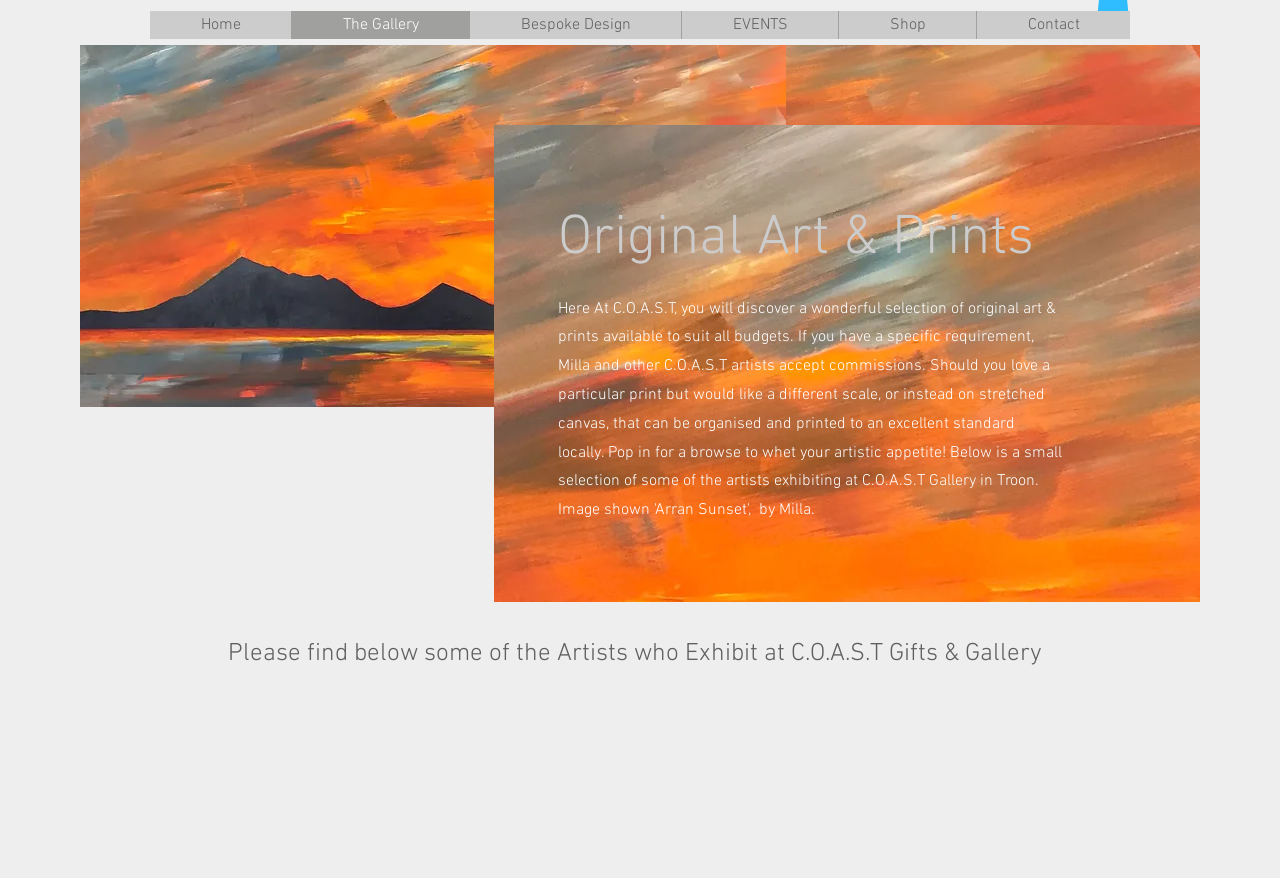Refer to the screenshot and give an in-depth answer to this question: Can artists accept commissions?

According to the webpage, Milla and other C.O.A.S.T artists accept commissions. This information is obtained from the text that describes the services offered by the artists.